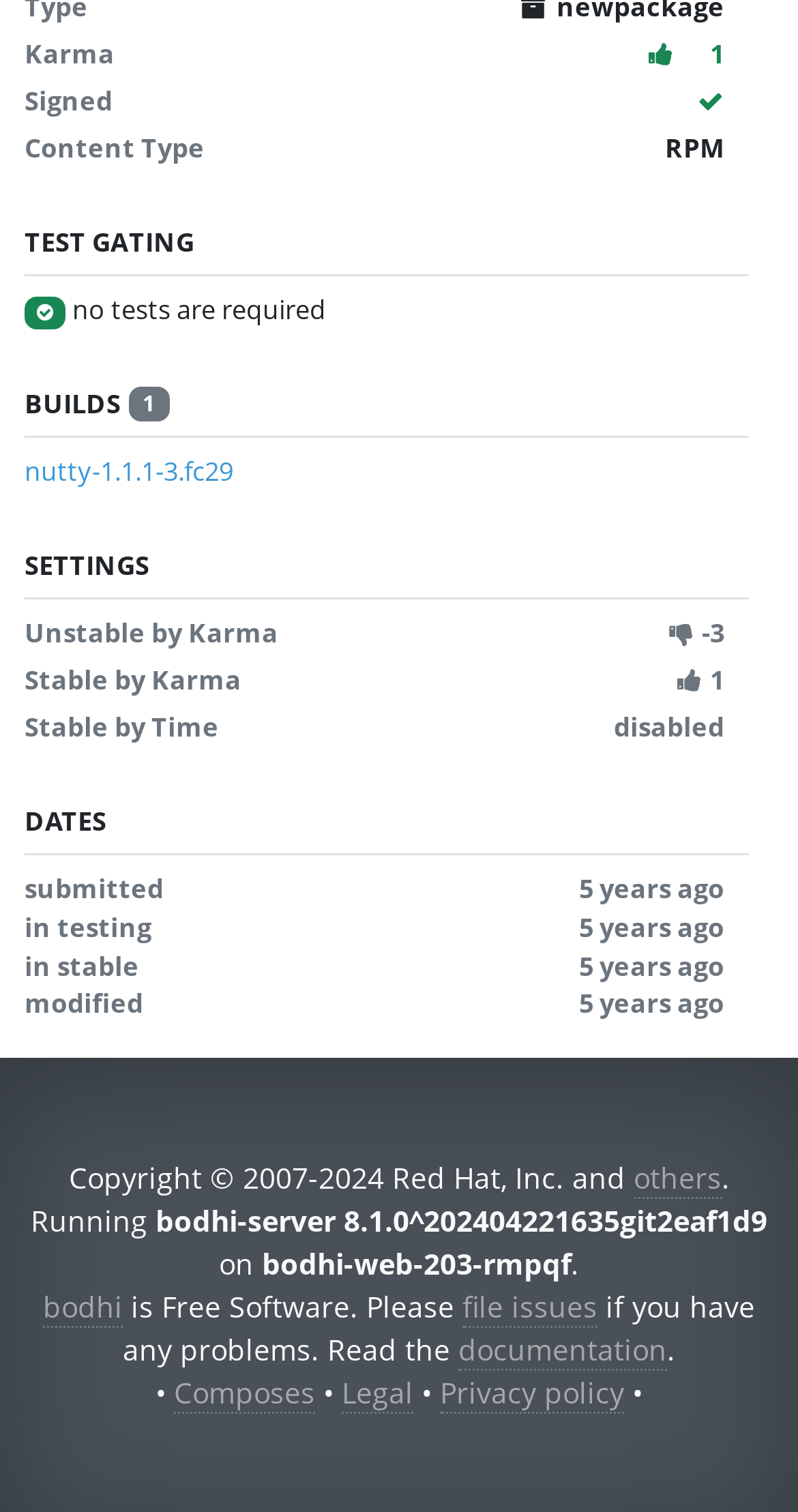Identify the bounding box coordinates of the area that should be clicked in order to complete the given instruction: "Click on the 'no tests are required' link". The bounding box coordinates should be four float numbers between 0 and 1, i.e., [left, top, right, bottom].

[0.09, 0.193, 0.408, 0.216]